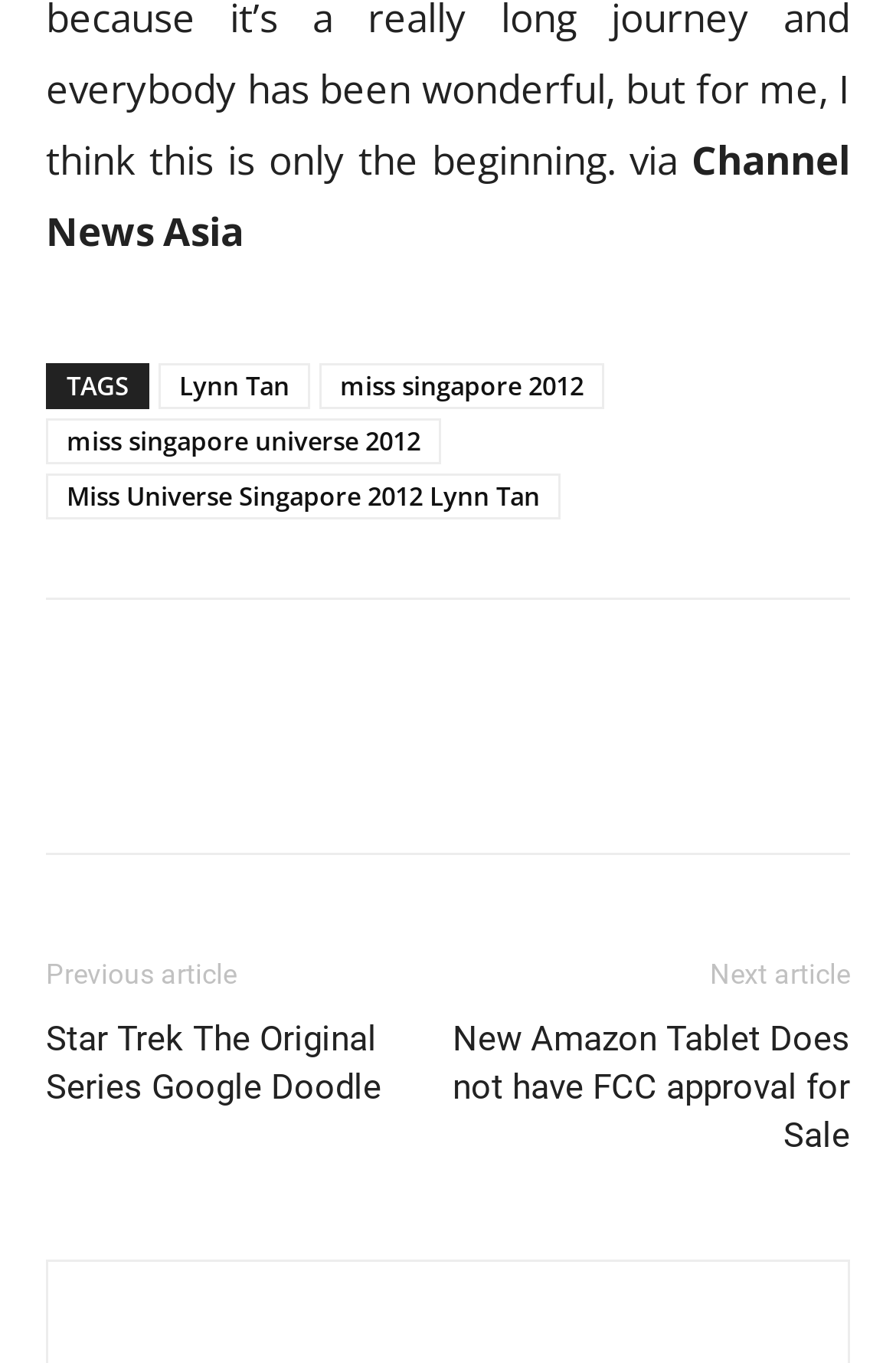Determine the bounding box coordinates of the region that needs to be clicked to achieve the task: "Read about Miss Universe Singapore 2012 Lynn Tan".

[0.051, 0.347, 0.626, 0.381]